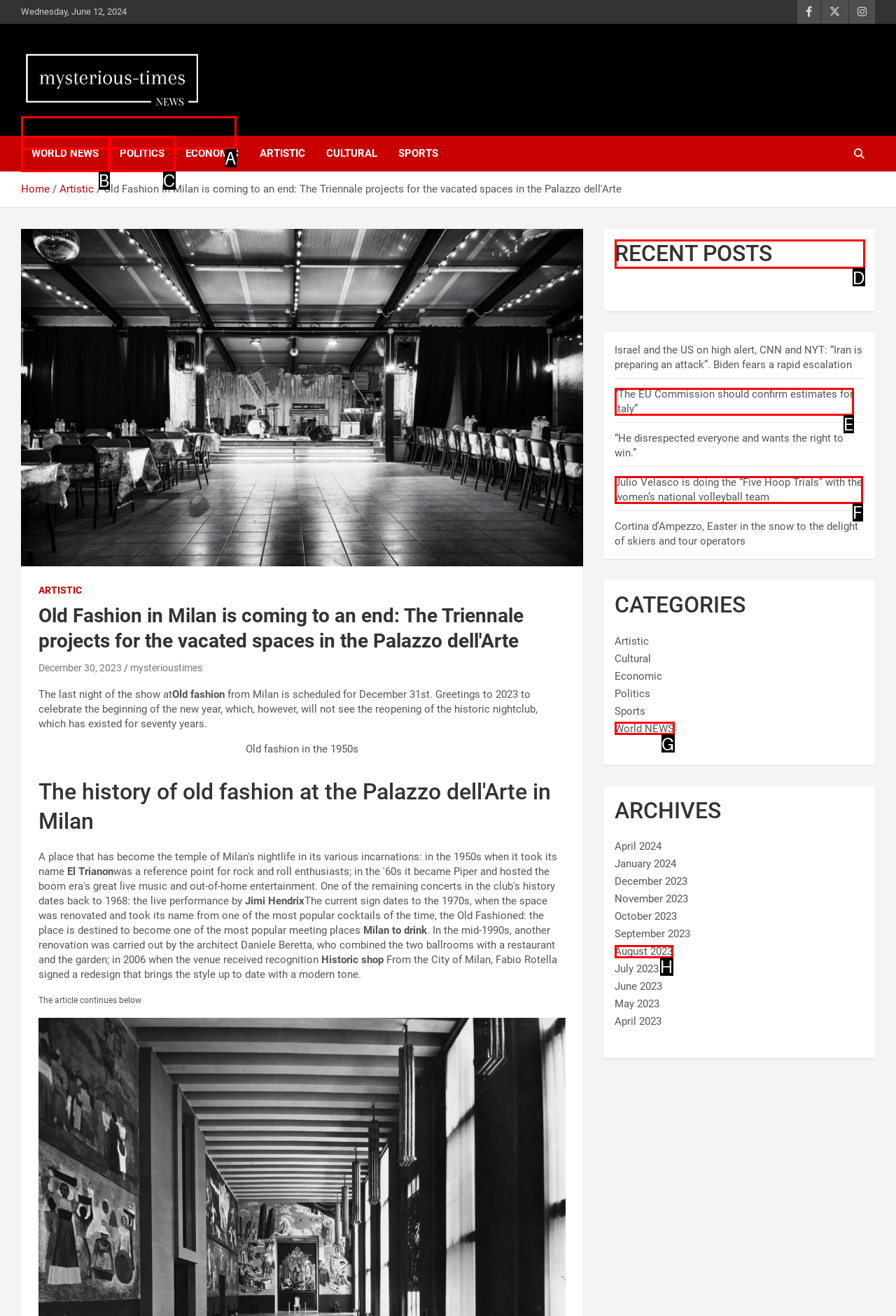Indicate the HTML element that should be clicked to perform the task: View the 'RECENT POSTS' Reply with the letter corresponding to the chosen option.

D